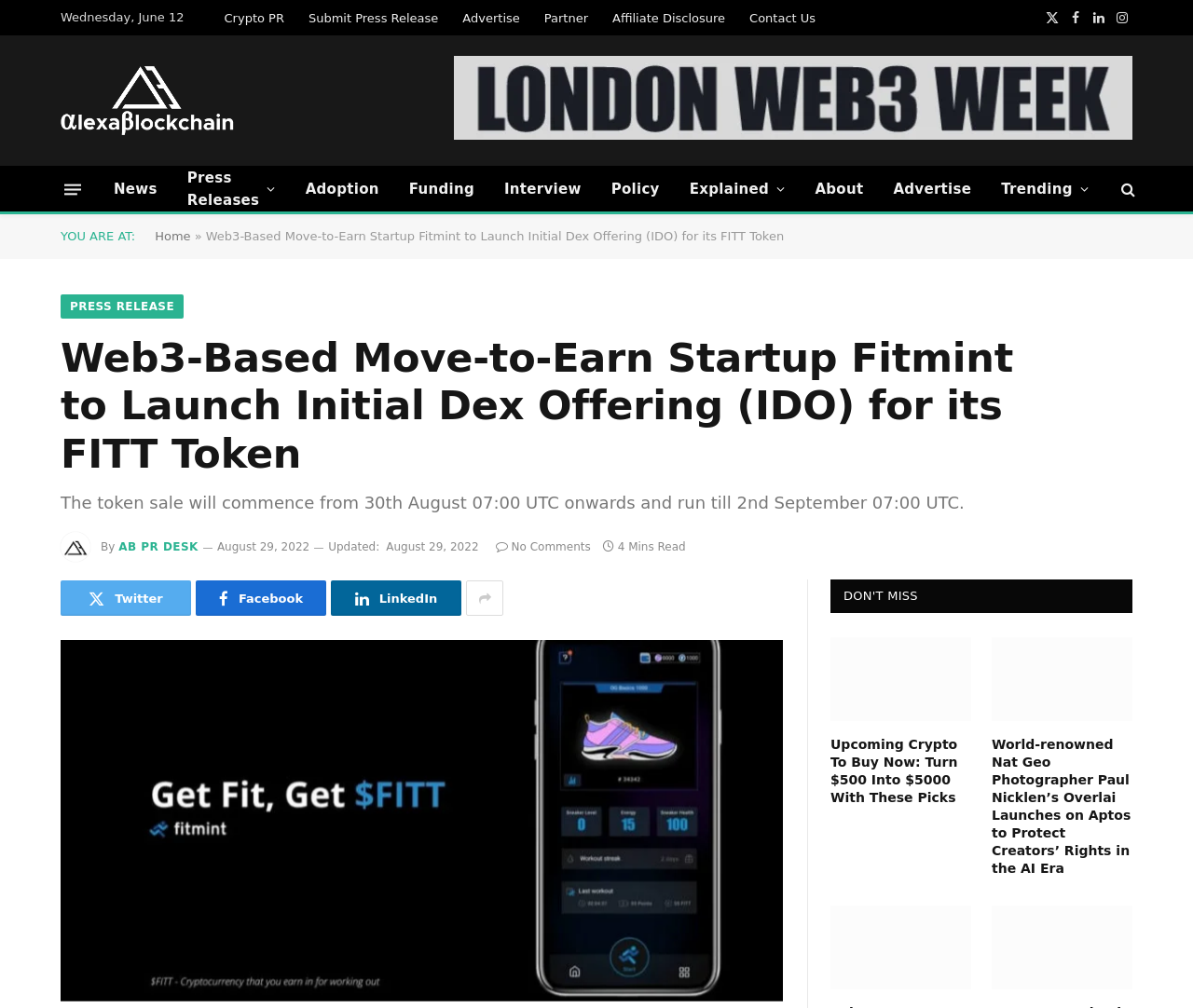Please locate and generate the primary heading on this webpage.

Web3-Based Move-to-Earn Startup Fitmint to Launch Initial Dex Offering (IDO) for its FITT Token